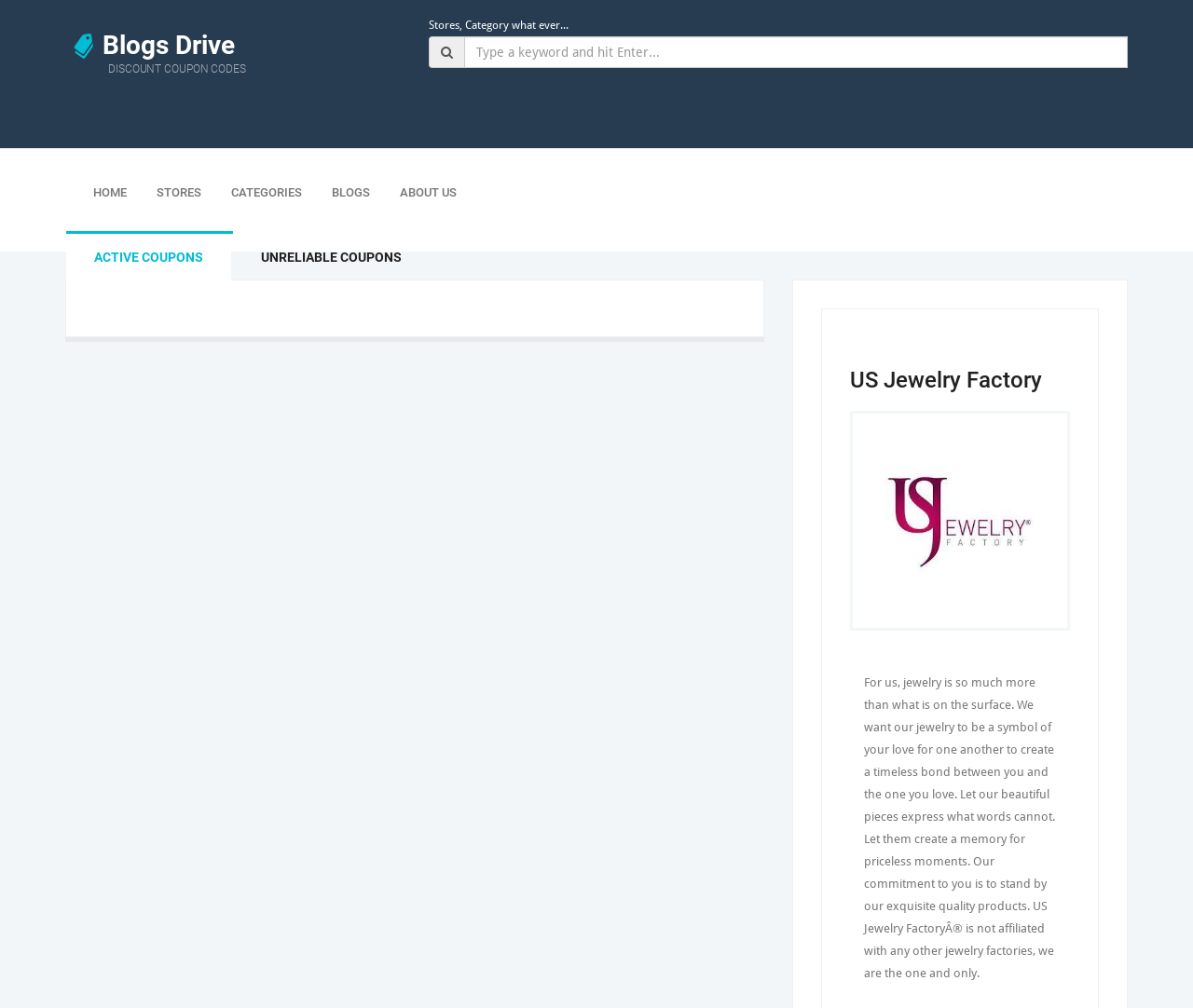Please locate the bounding box coordinates for the element that should be clicked to achieve the following instruction: "Go to the home page". Ensure the coordinates are given as four float numbers between 0 and 1, i.e., [left, top, right, bottom].

[0.066, 0.176, 0.118, 0.207]